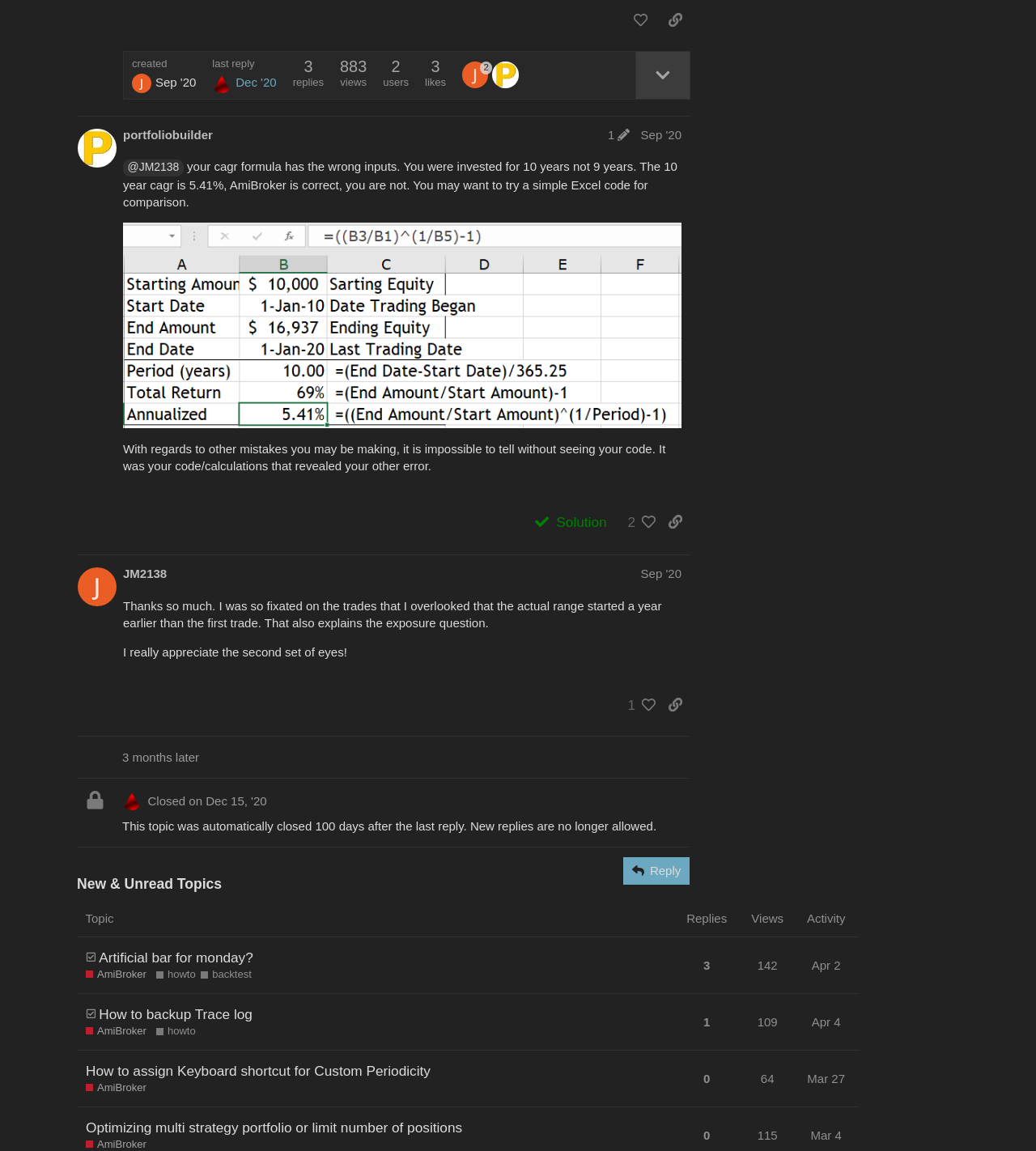Find the bounding box coordinates of the element I should click to carry out the following instruction: "view topic details".

[0.075, 0.1, 0.755, 0.482]